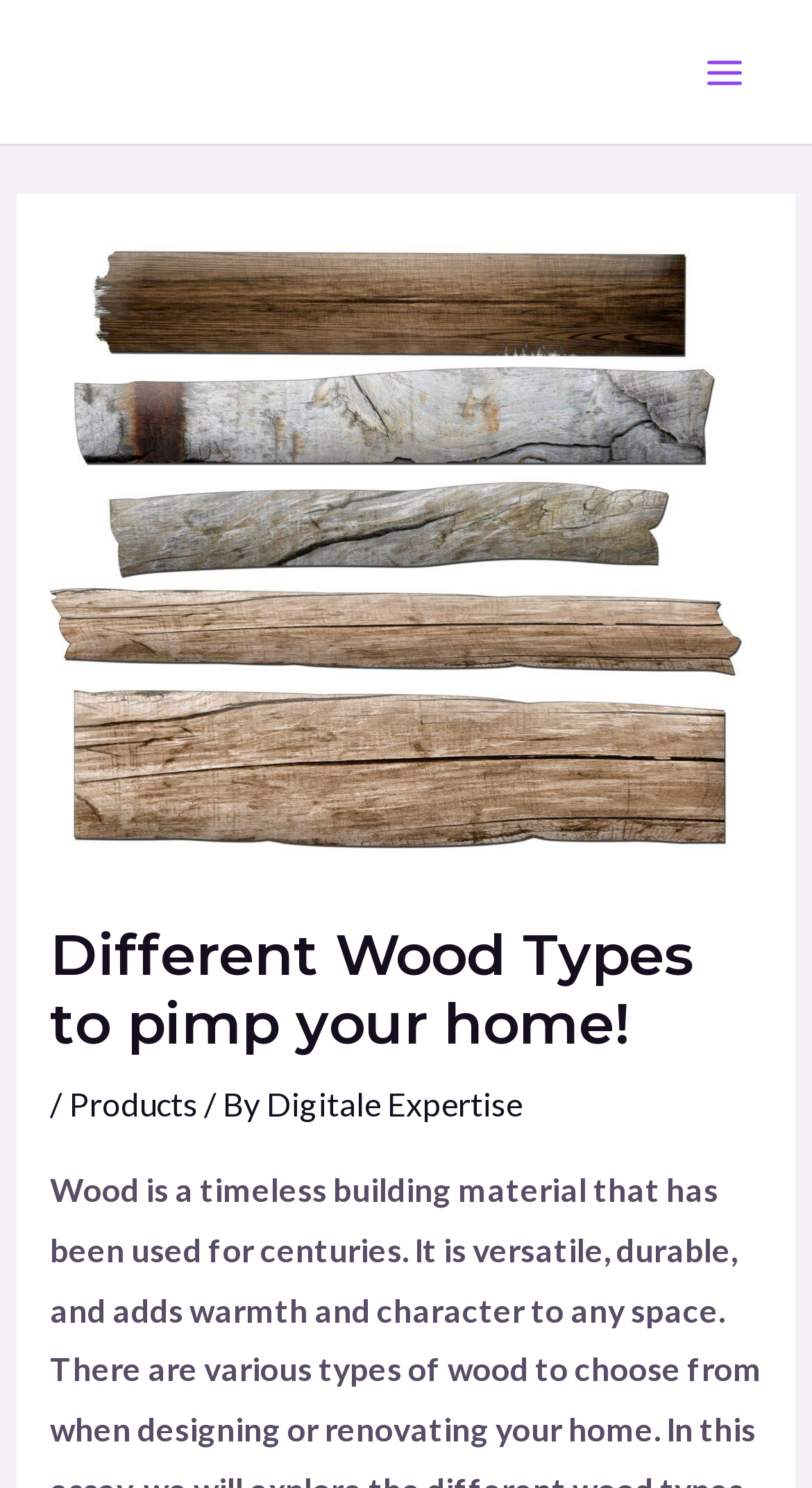Answer the following query with a single word or phrase:
What is the purpose of the image on the top right?

Decoration